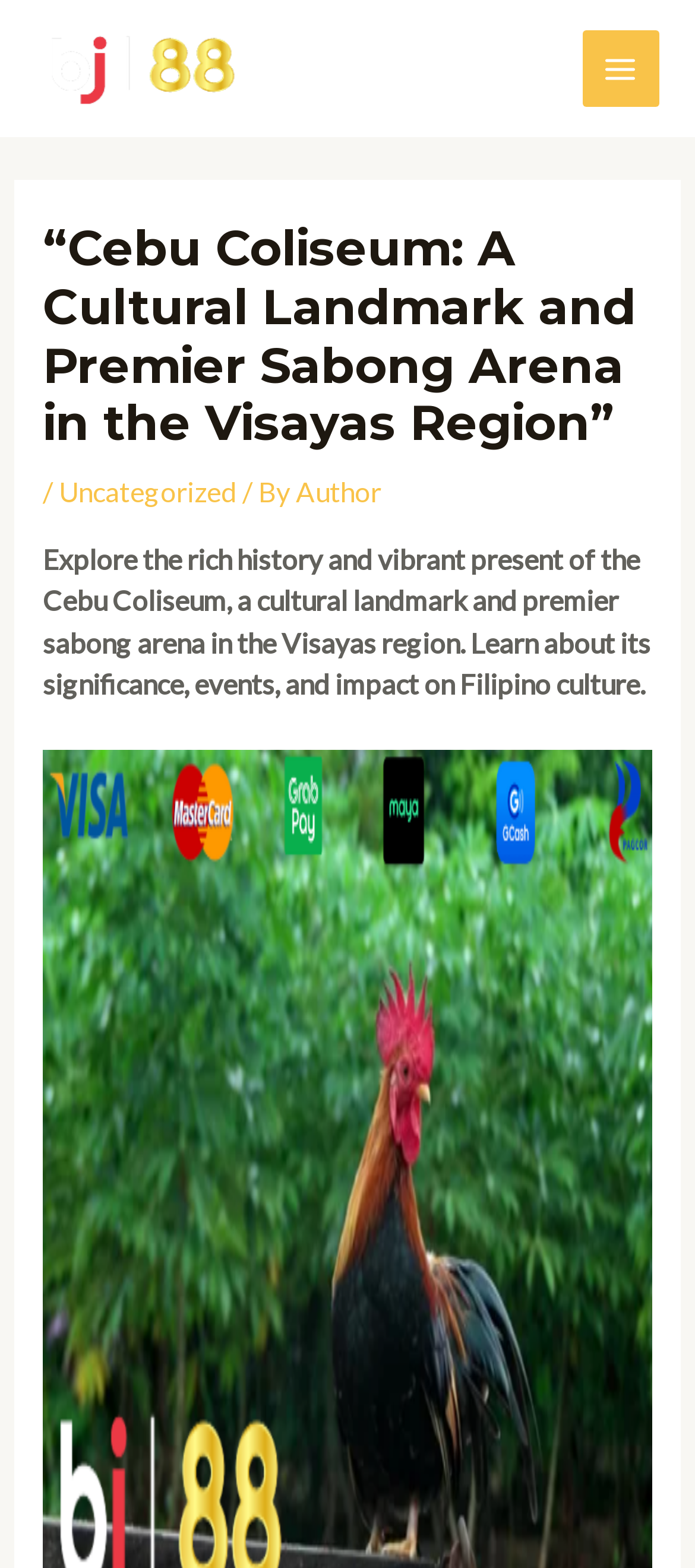Locate and extract the text of the main heading on the webpage.

“Cebu Coliseum: A Cultural Landmark and Premier Sabong Arena in the Visayas Region”